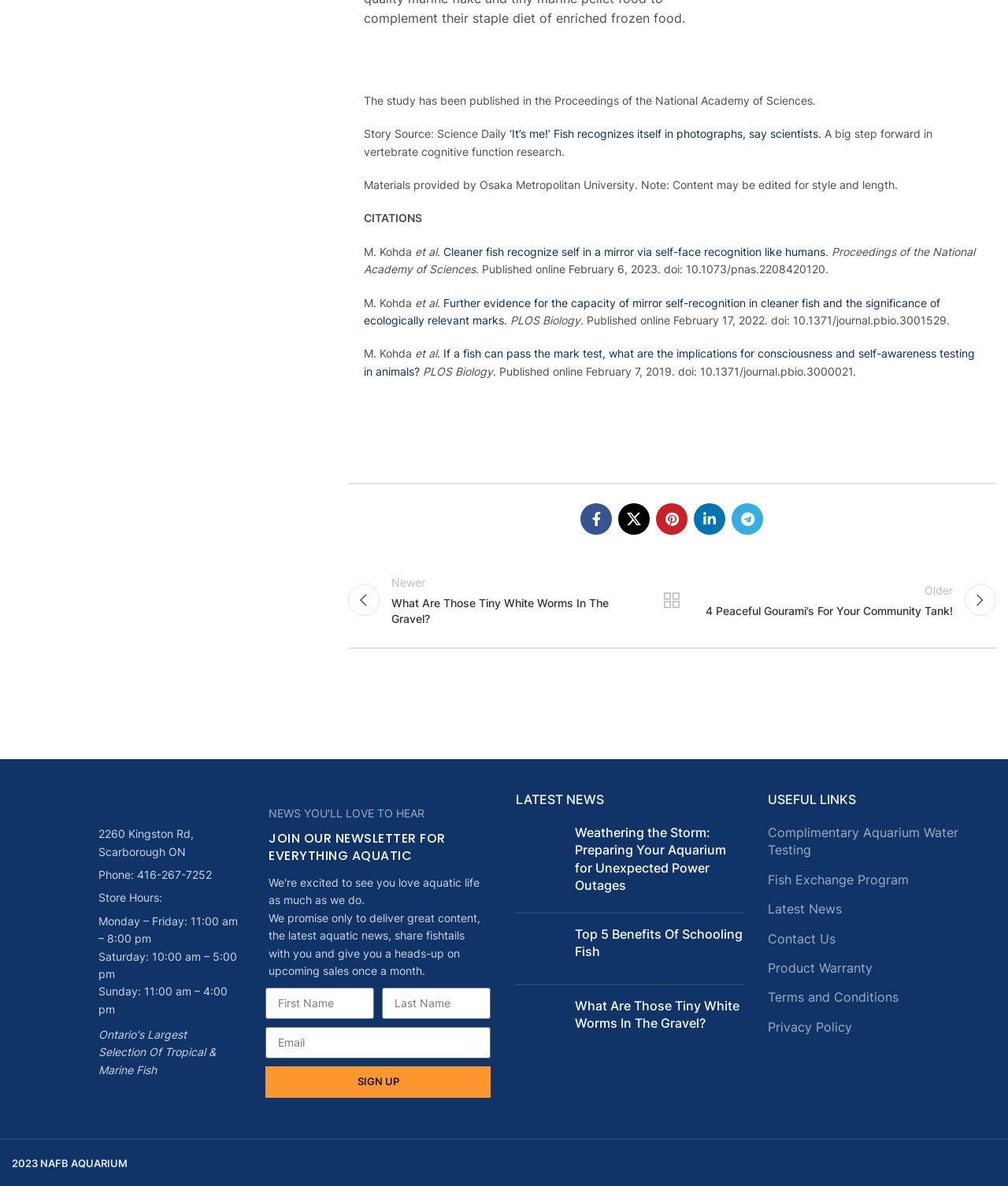What is the topic of the latest news?
Look at the image and respond with a single word or a short phrase.

Aquarium